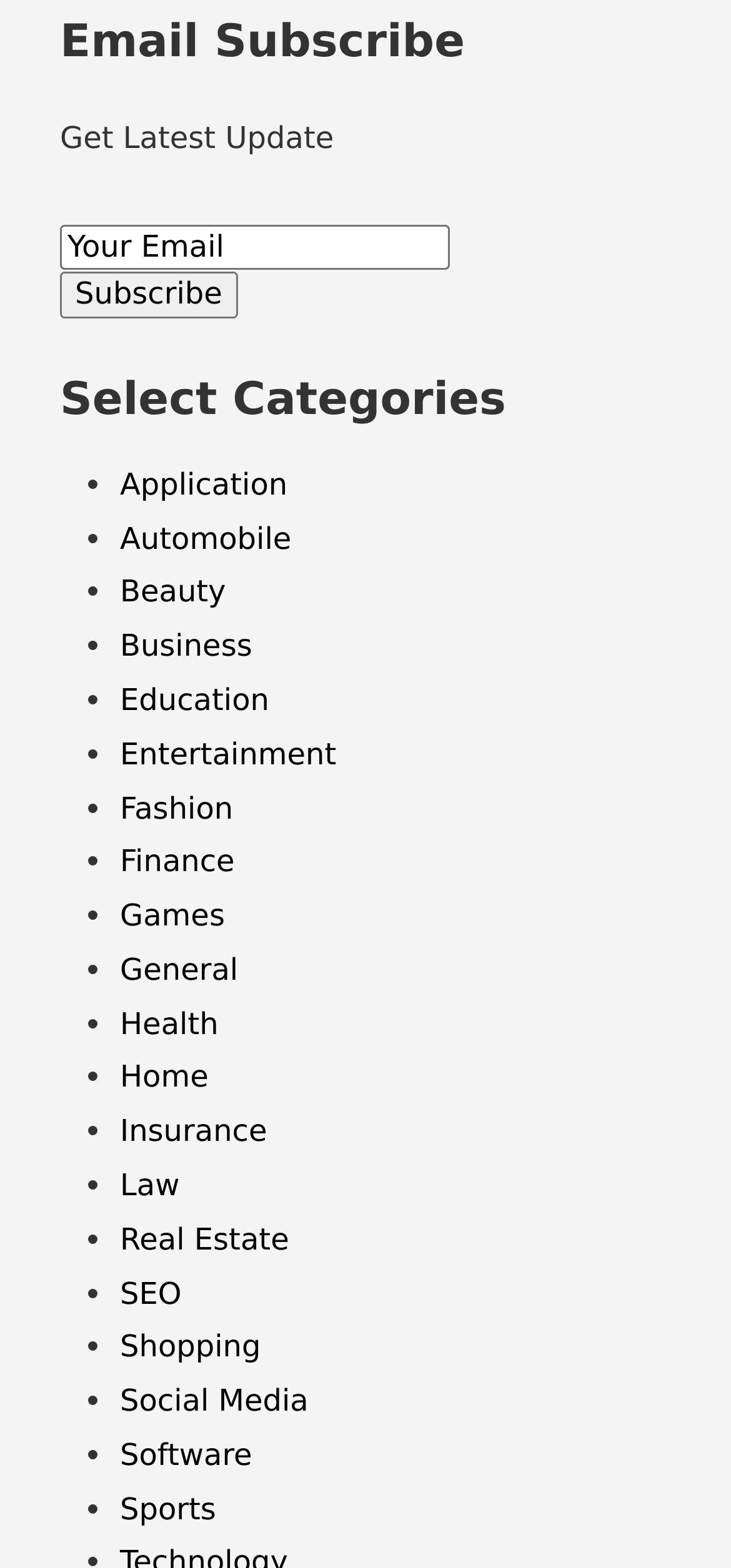Give a one-word or one-phrase response to the question:
What is the button below the textbox for?

Subscribe